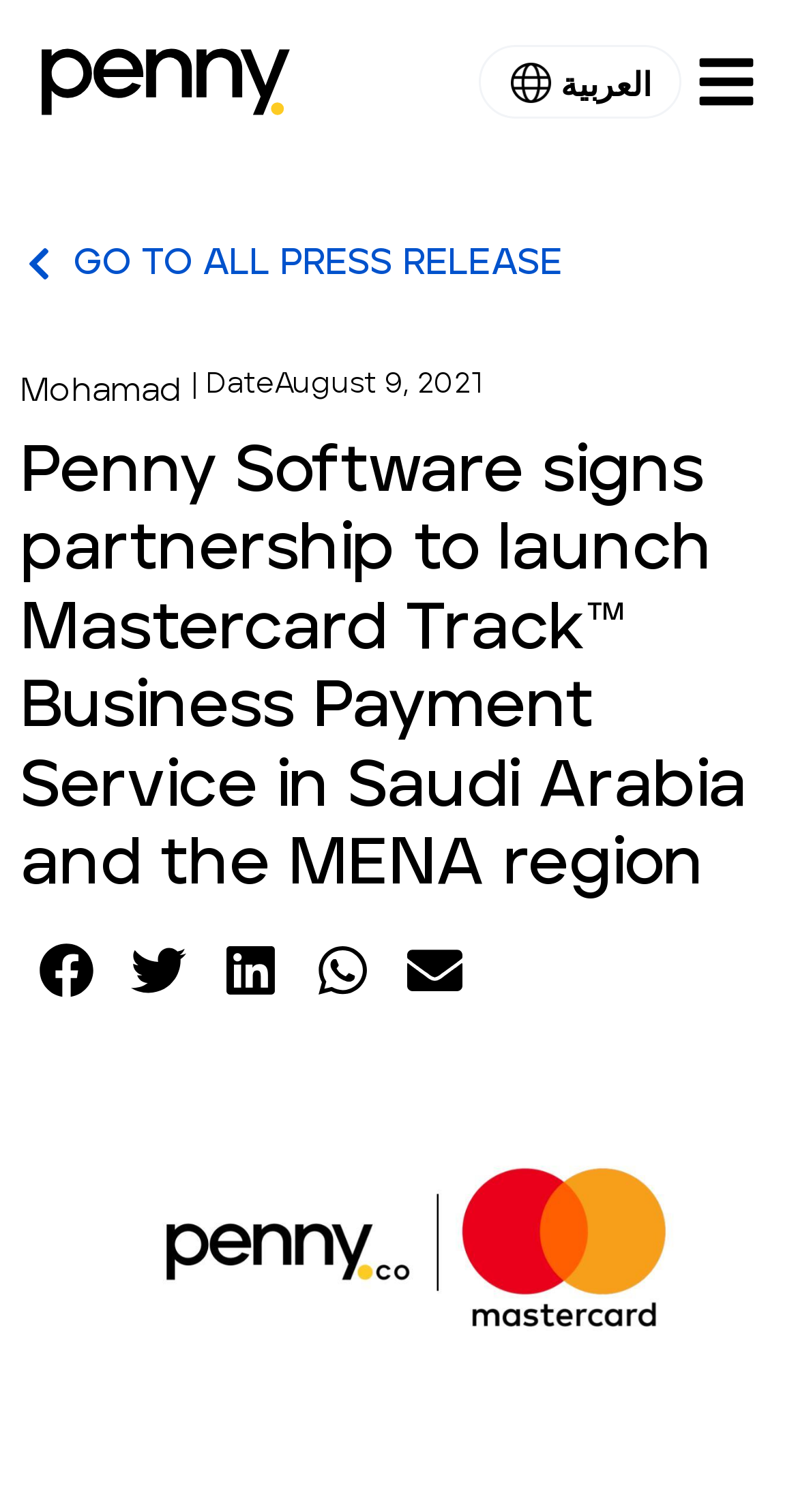Provide a brief response to the question below using a single word or phrase: 
What is the name of the person mentioned in the article?

Mohamad